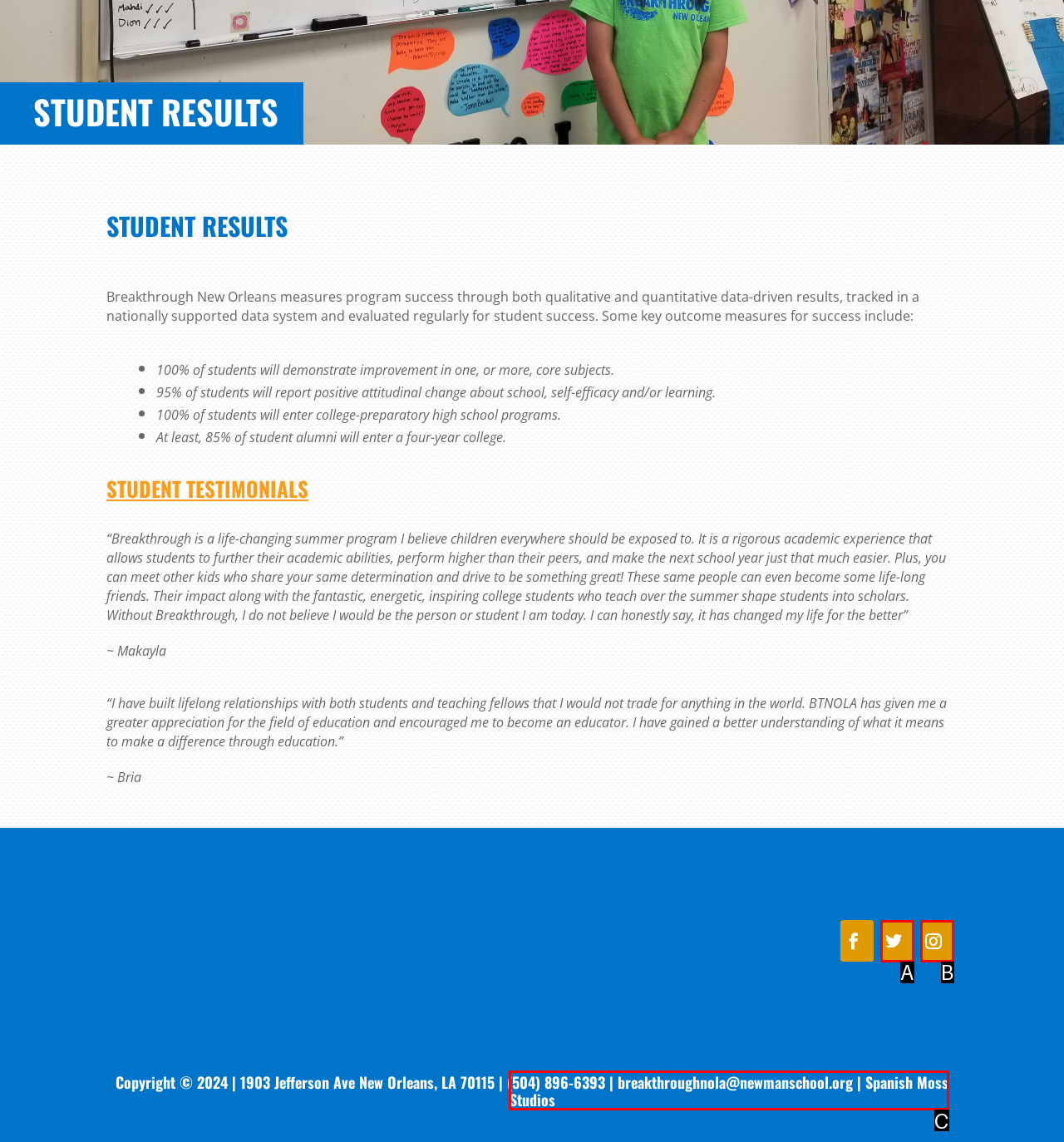Find the option that aligns with: | Spanish Moss Studios
Provide the letter of the corresponding option.

C